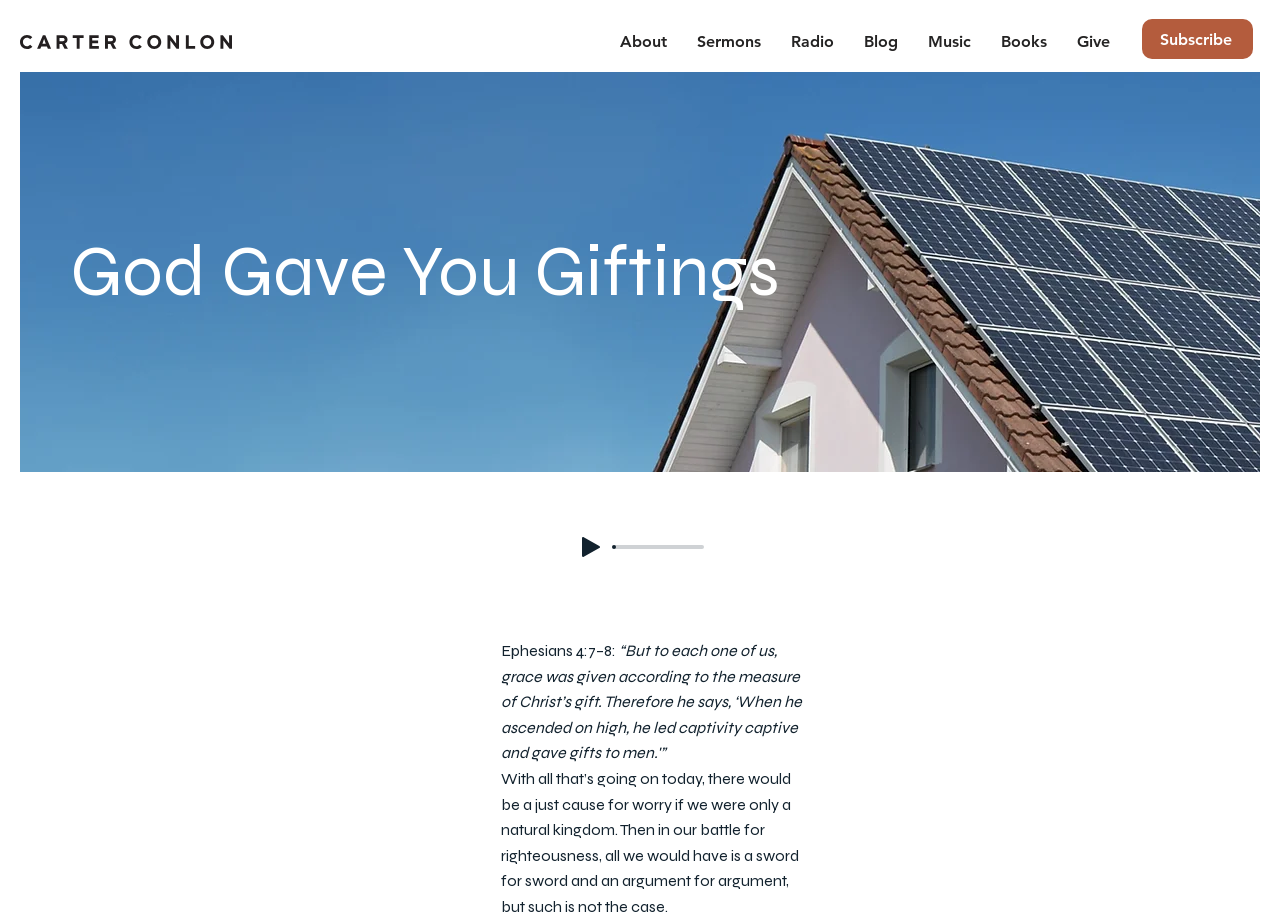What is the purpose of the slider?
Please look at the screenshot and answer in one word or a short phrase.

To control playback